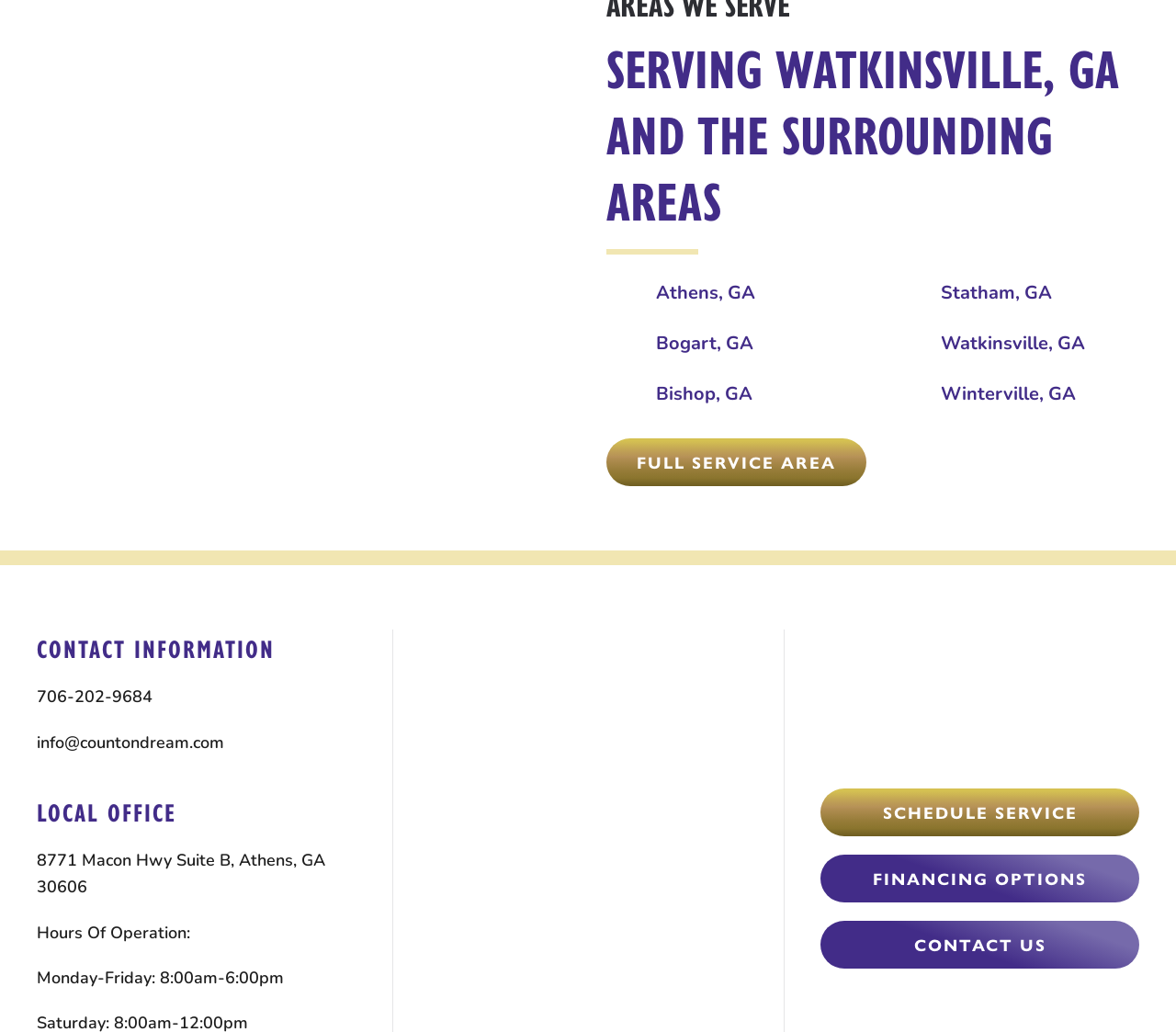Predict the bounding box coordinates for the UI element described as: "Financing Options". The coordinates should be four float numbers between 0 and 1, presented as [left, top, right, bottom].

[0.698, 0.828, 0.969, 0.874]